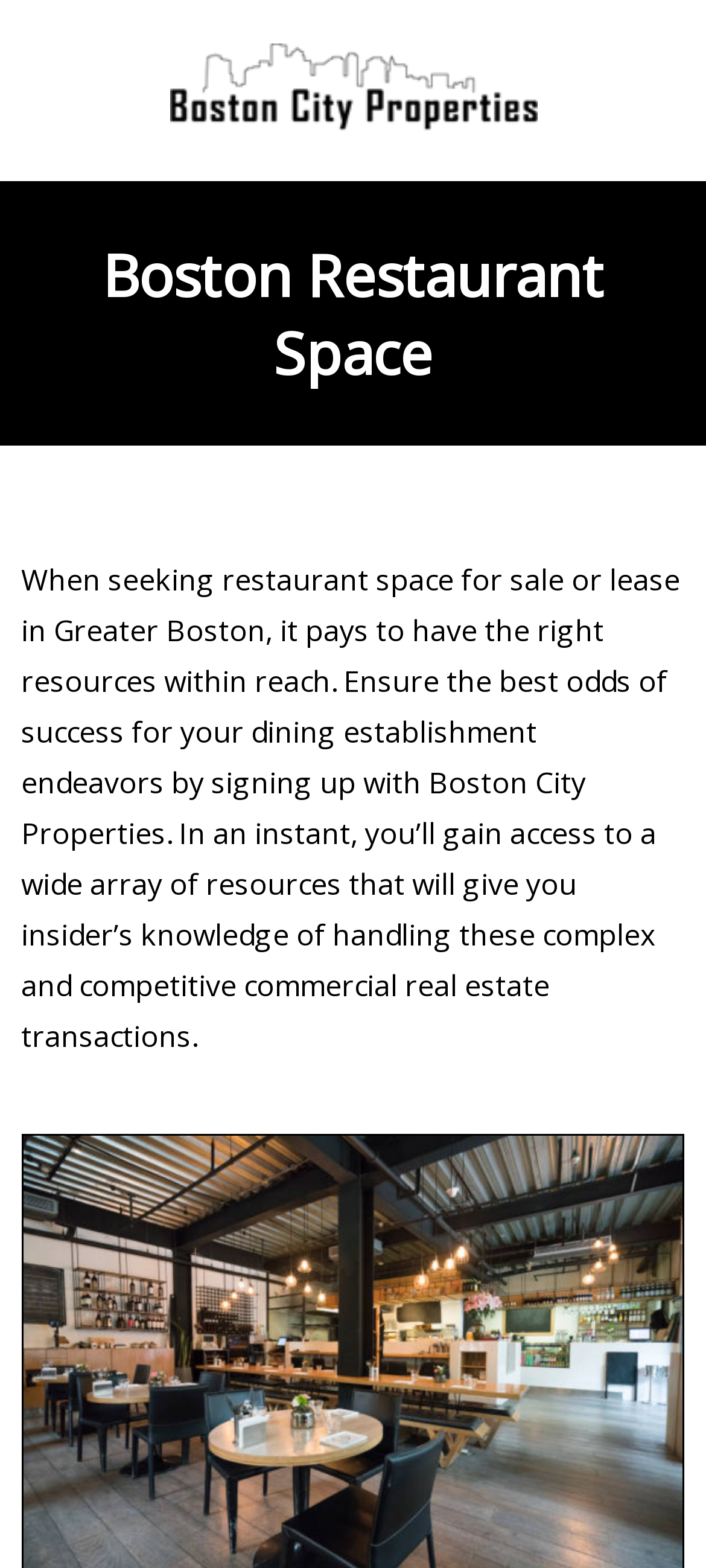Please identify the primary heading of the webpage and give its text content.

Boston Restaurant Space